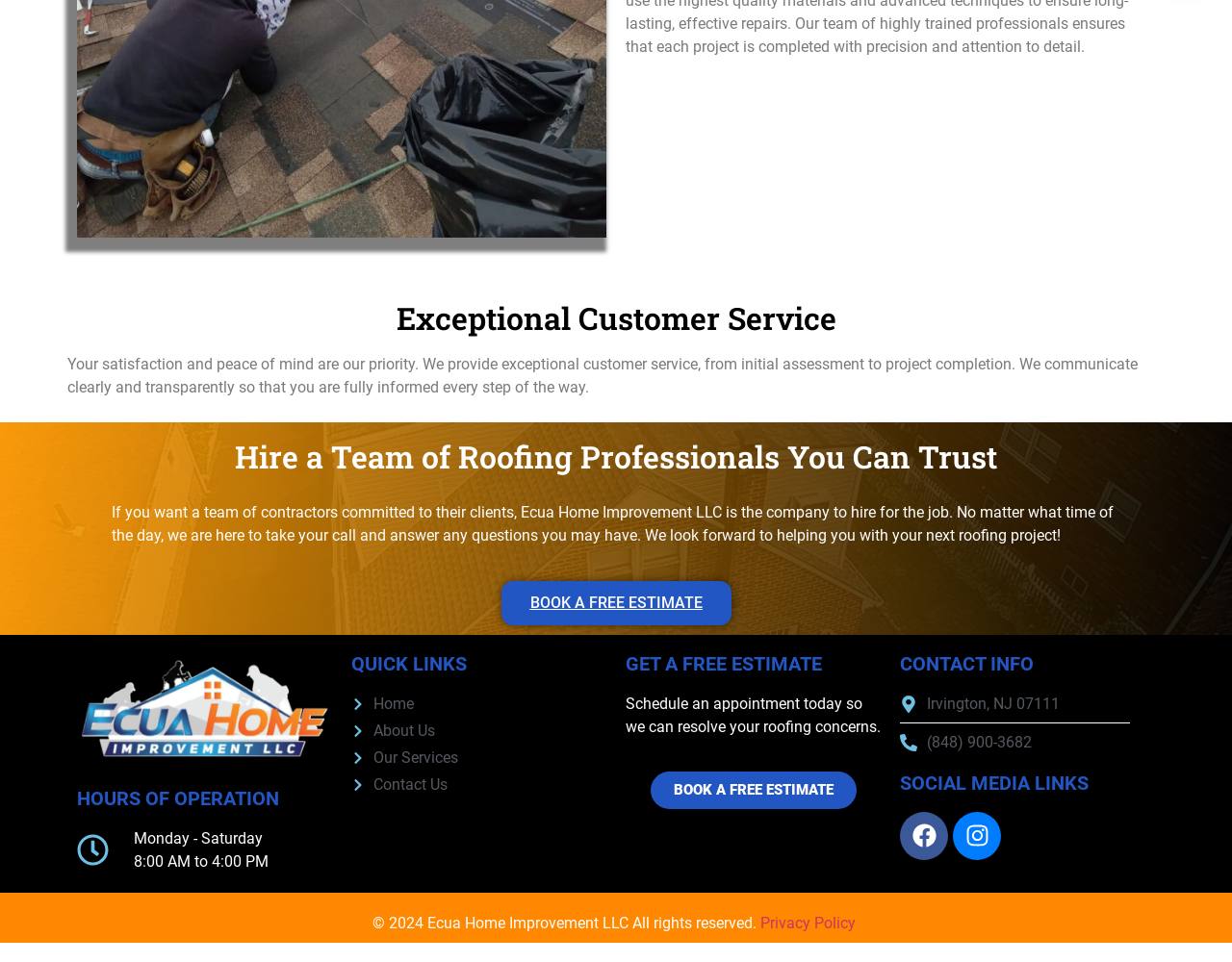Please provide the bounding box coordinates in the format (top-left x, top-left y, bottom-right x, bottom-right y). Remember, all values are floating point numbers between 0 and 1. What is the bounding box coordinate of the region described as: Contact Us

[0.285, 0.804, 0.492, 0.828]